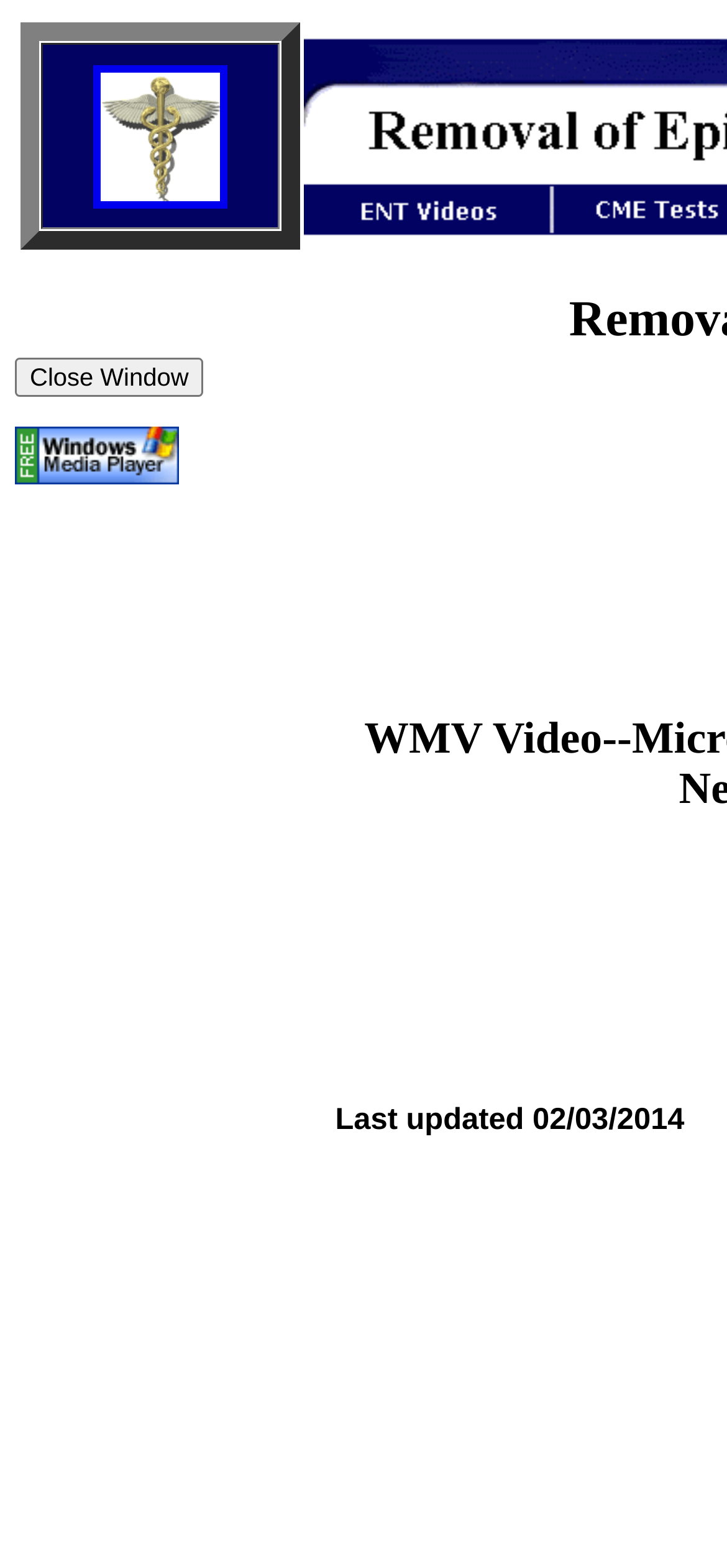How many images are there in the table cell?
Answer the question using a single word or phrase, according to the image.

2